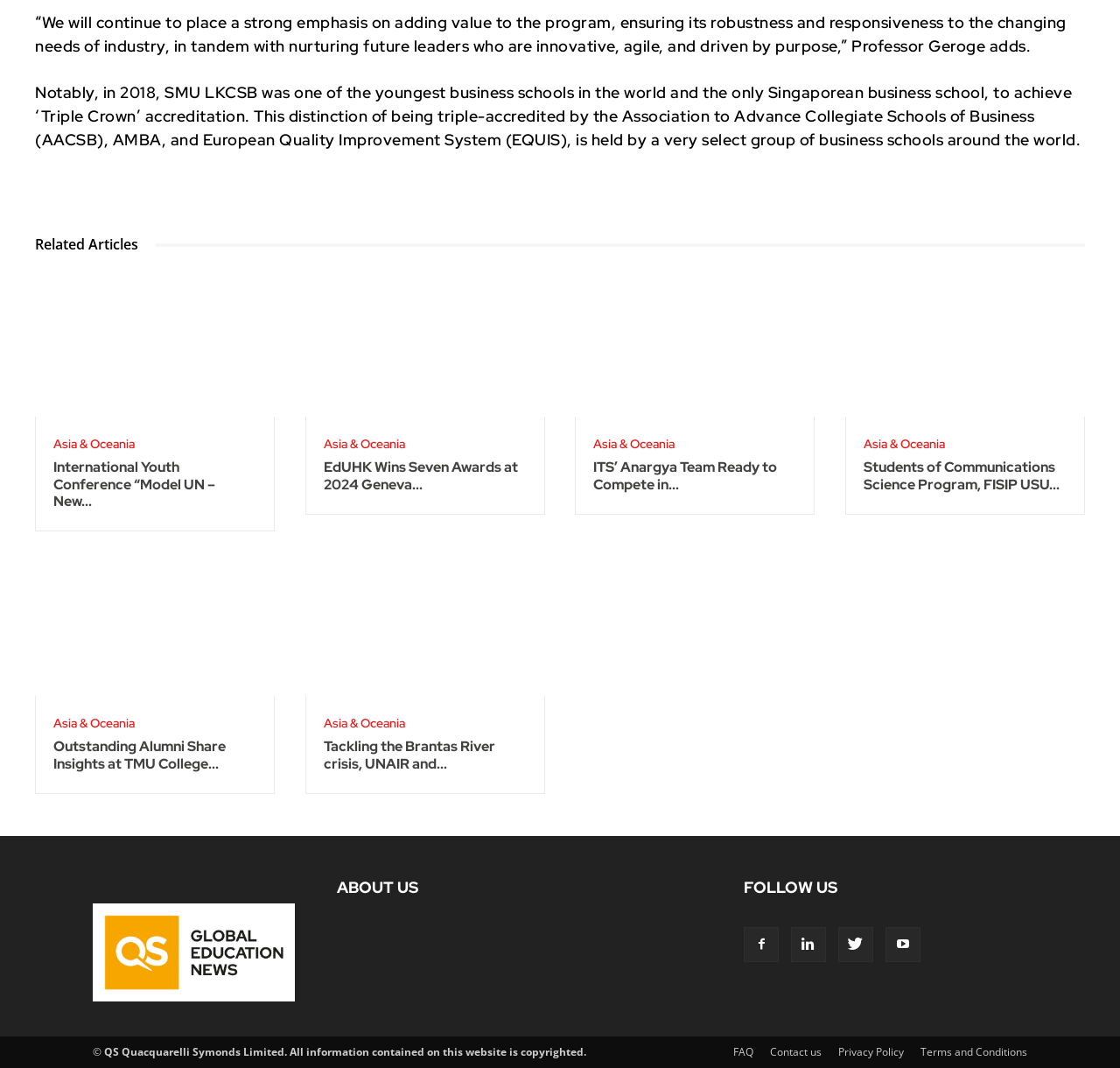Please specify the bounding box coordinates of the area that should be clicked to accomplish the following instruction: "Follow QS Quacquarelli Symonds on social media". The coordinates should consist of four float numbers between 0 and 1, i.e., [left, top, right, bottom].

[0.664, 0.868, 0.695, 0.901]